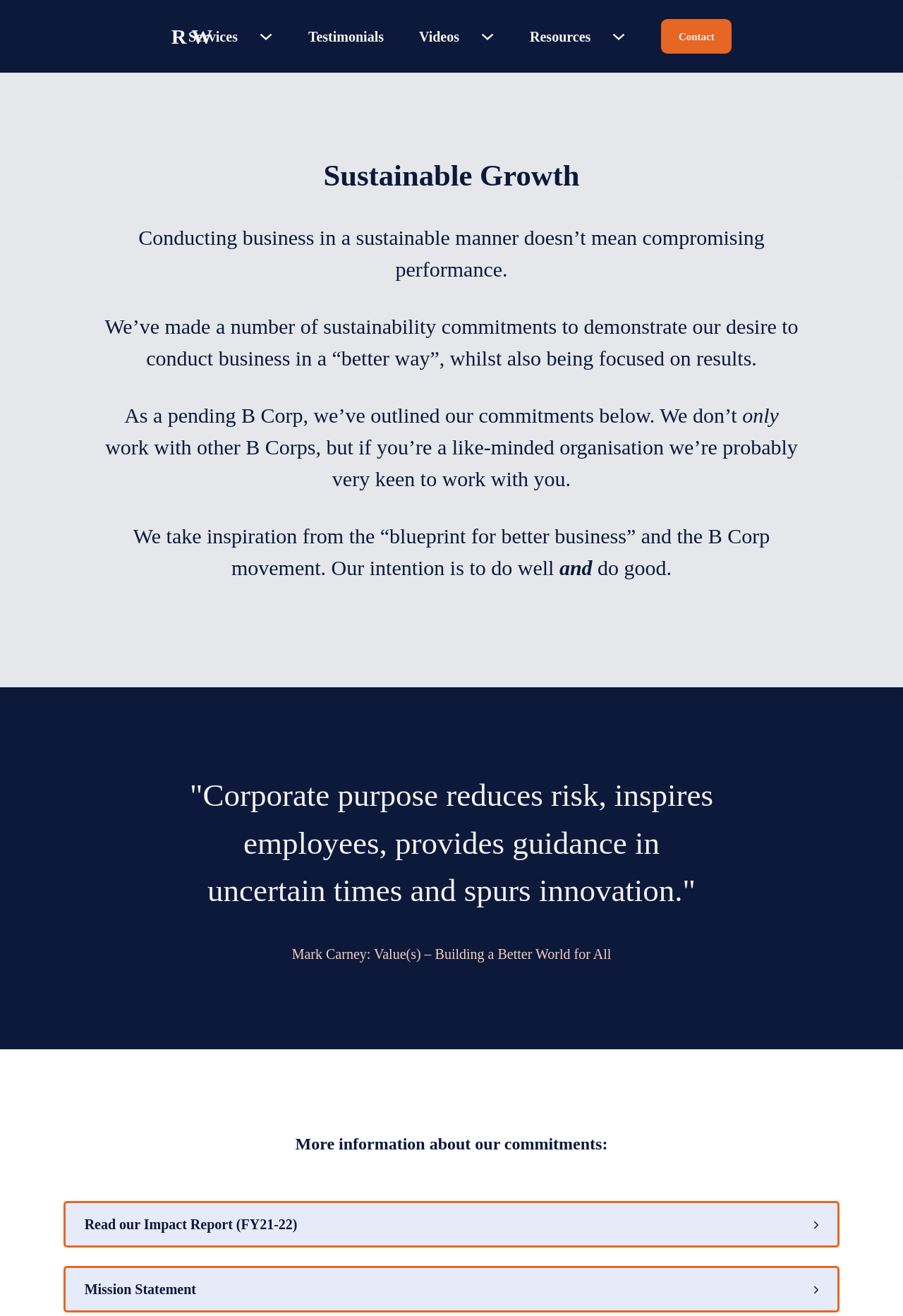Please identify the bounding box coordinates of the element's region that should be clicked to execute the following instruction: "View the Resources". The bounding box coordinates must be four float numbers between 0 and 1, i.e., [left, top, right, bottom].

[0.579, 0.014, 0.662, 0.041]